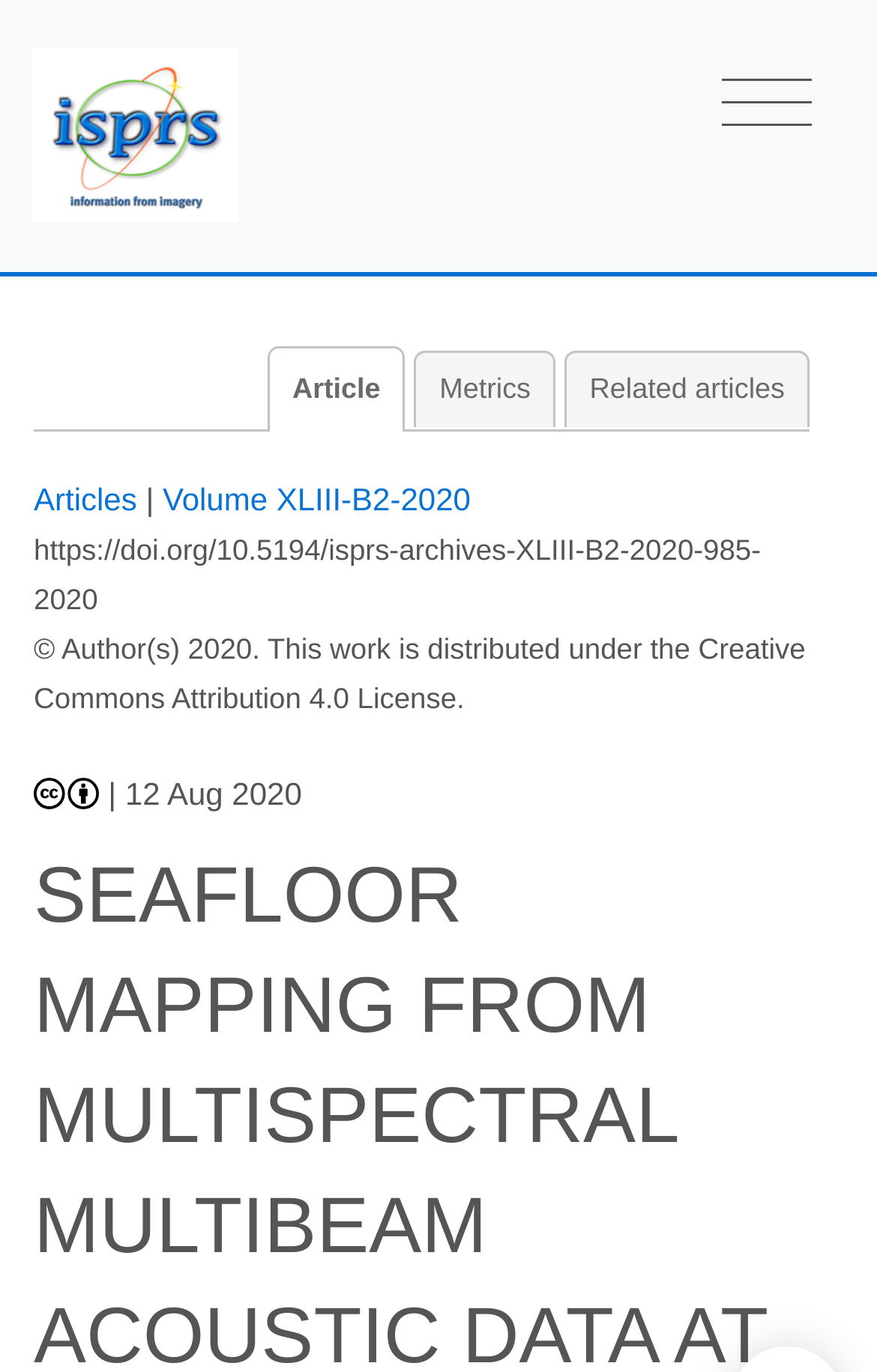Please give a short response to the question using one word or a phrase:
What type of license is used for this work?

Creative Commons Attribution 4.0 License